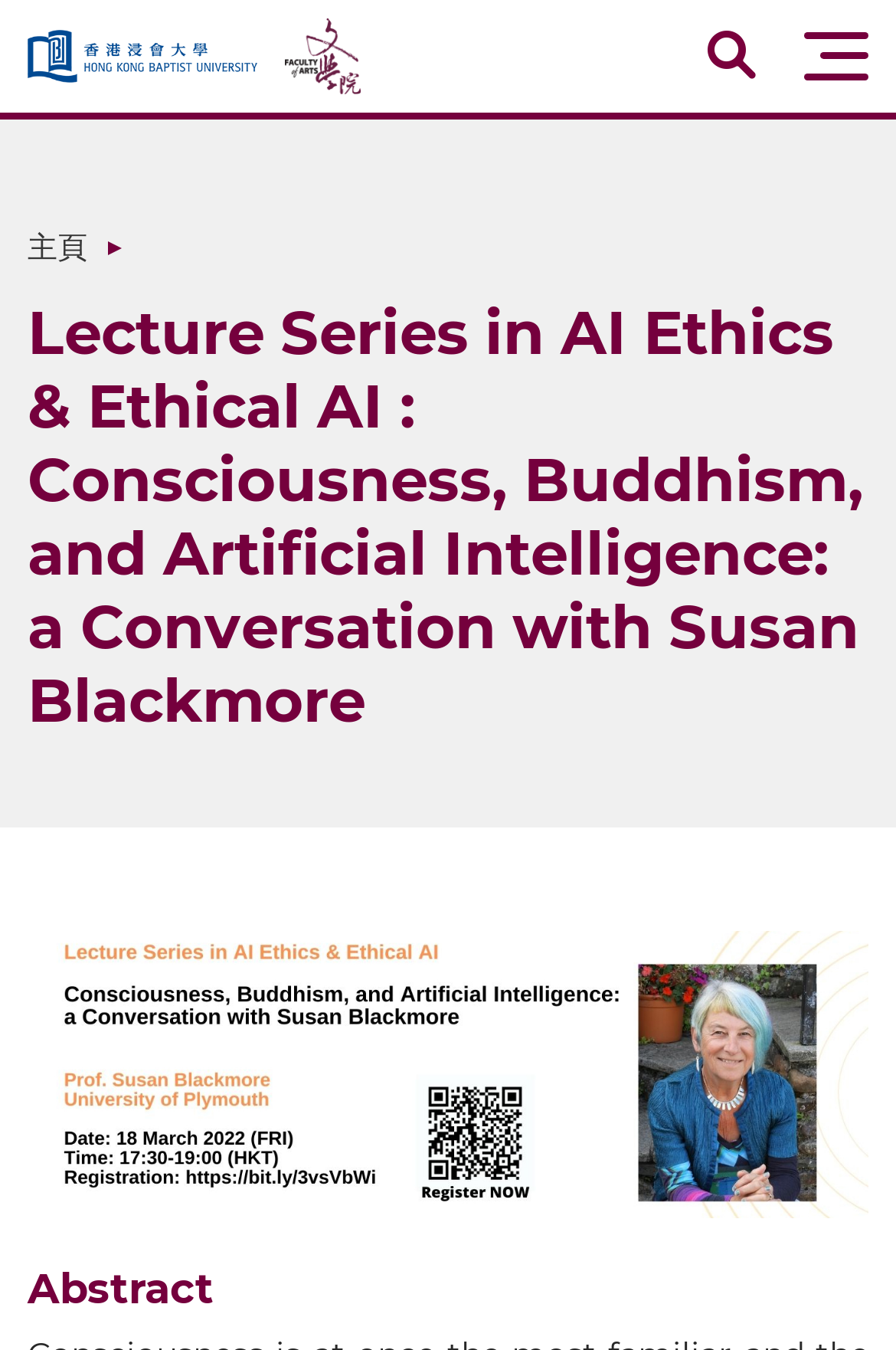Please answer the following question using a single word or phrase: 
What is the purpose of the button at the top right corner?

Open menu